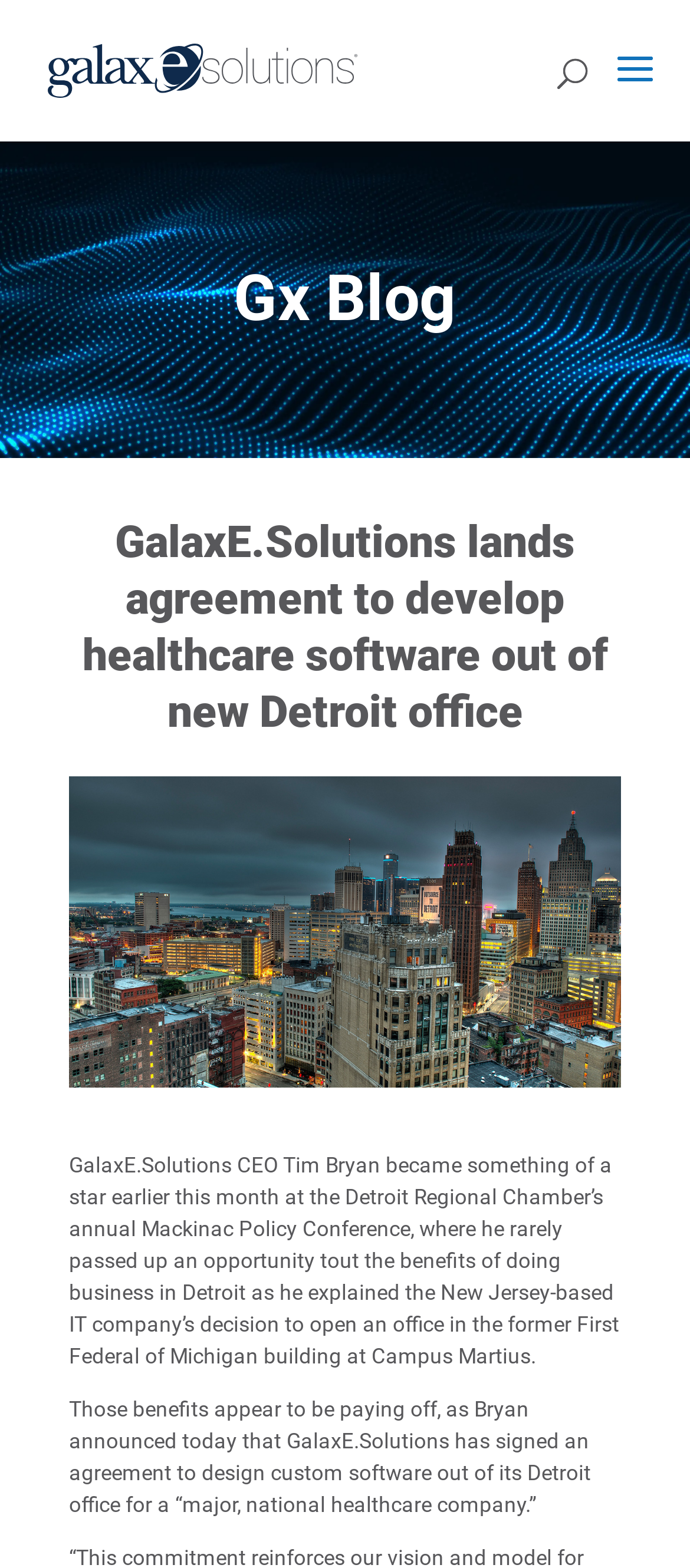Find the bounding box coordinates for the UI element whose description is: "alt="GalaxE.Solutions"". The coordinates should be four float numbers between 0 and 1, in the format [left, top, right, bottom].

[0.018, 0.036, 0.518, 0.052]